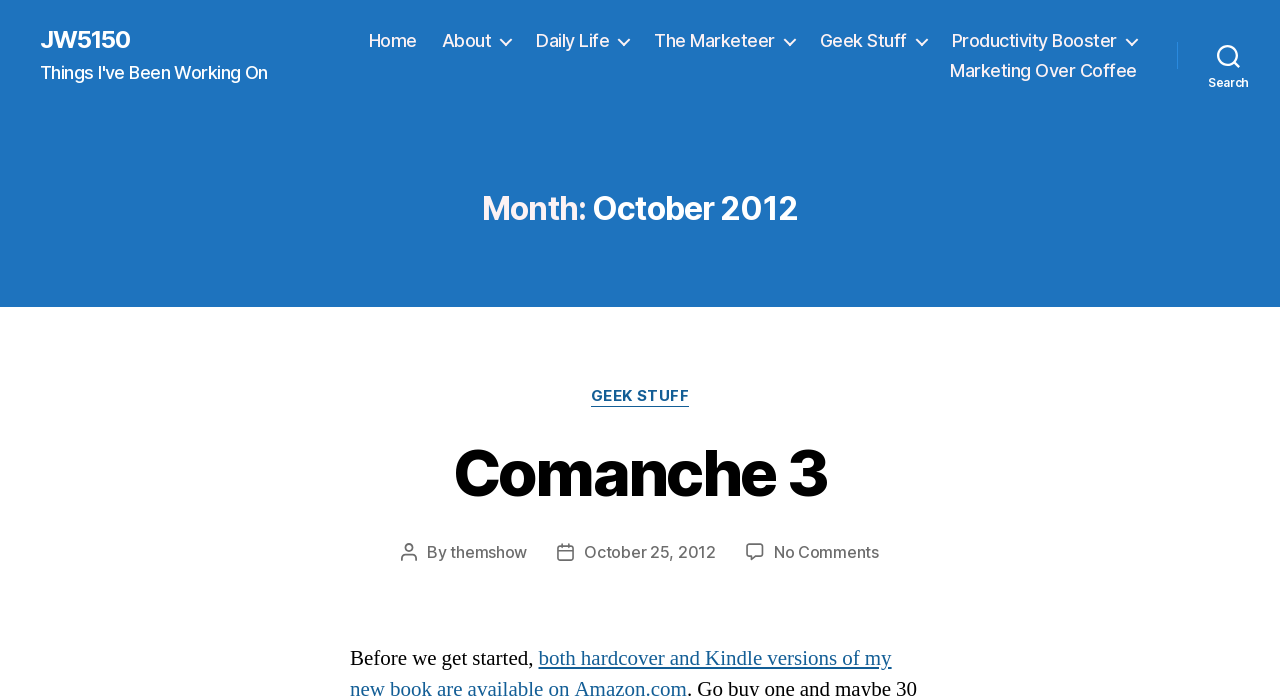Respond to the question with just a single word or phrase: 
Who is the author of the blog post?

themshow